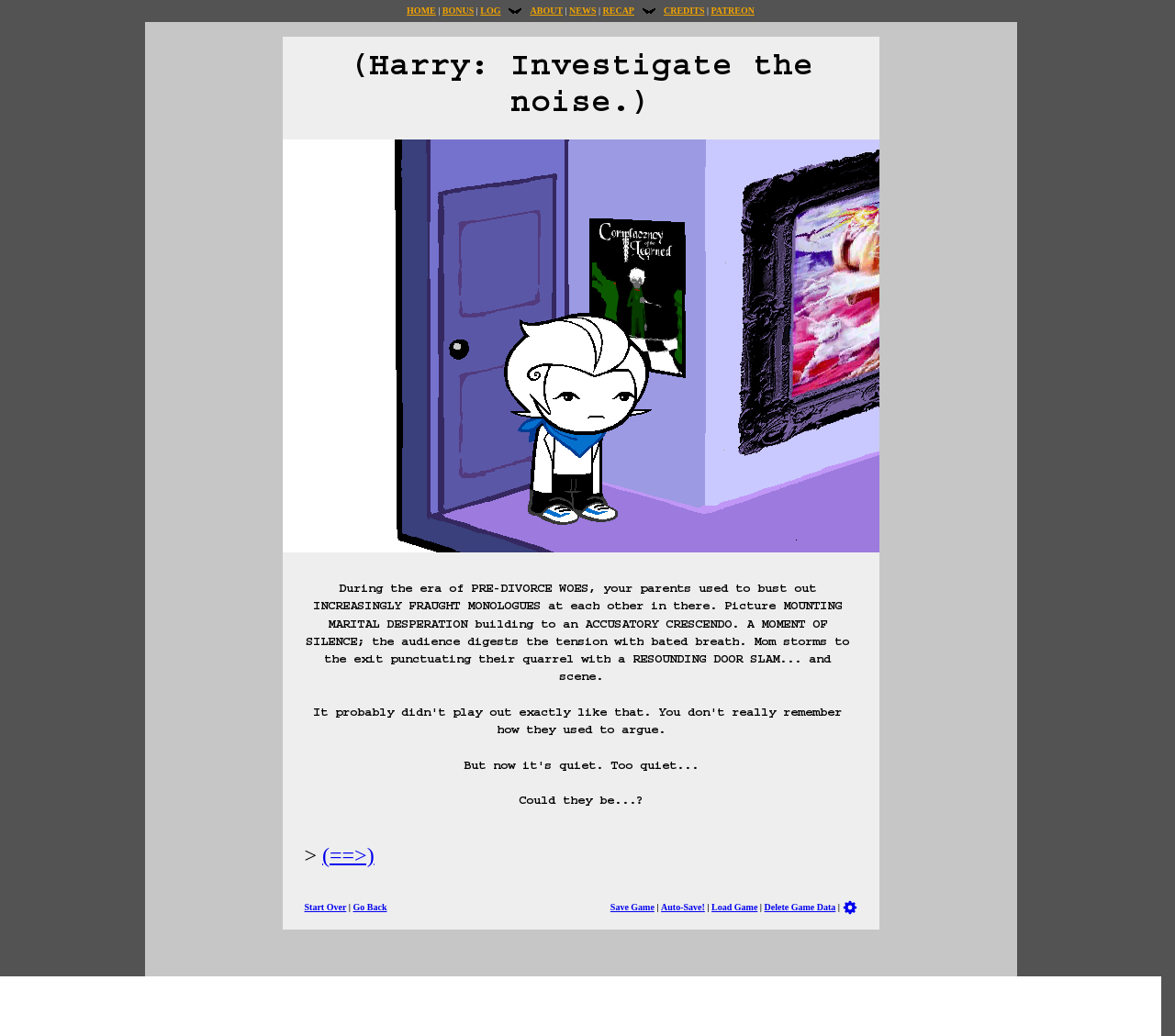Provide a brief response using a word or short phrase to this question:
Is there an alert on the page?

Yes